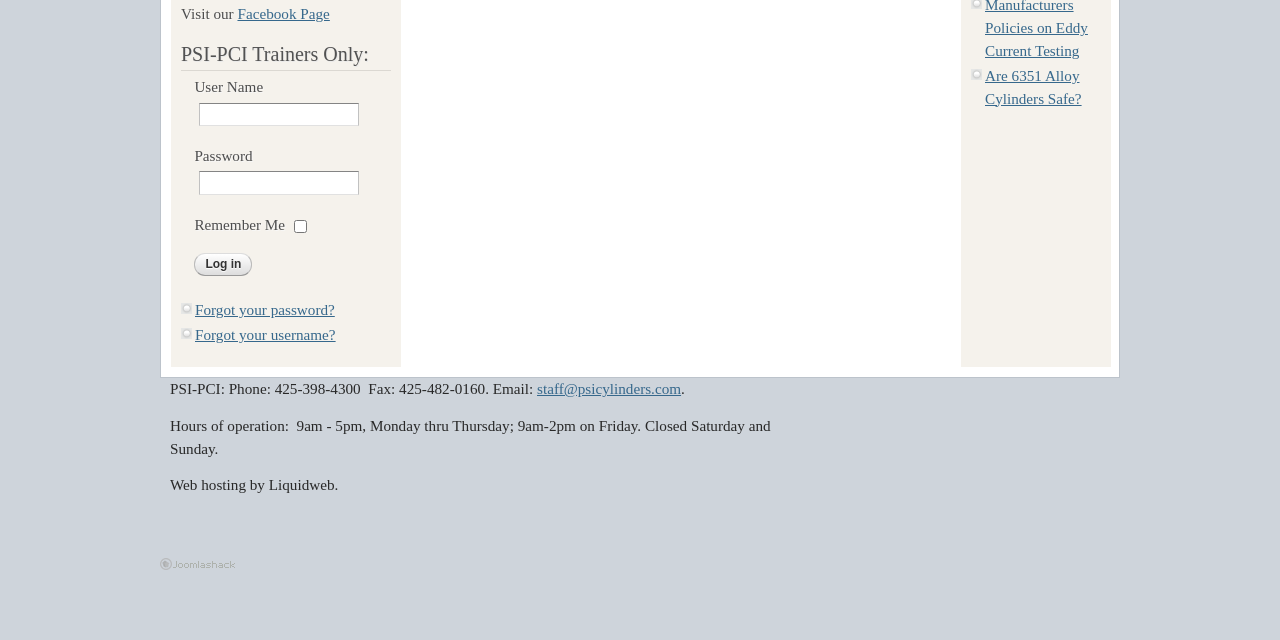Identify the bounding box coordinates of the HTML element based on this description: "staff@psicylinders.com".

[0.42, 0.594, 0.532, 0.62]